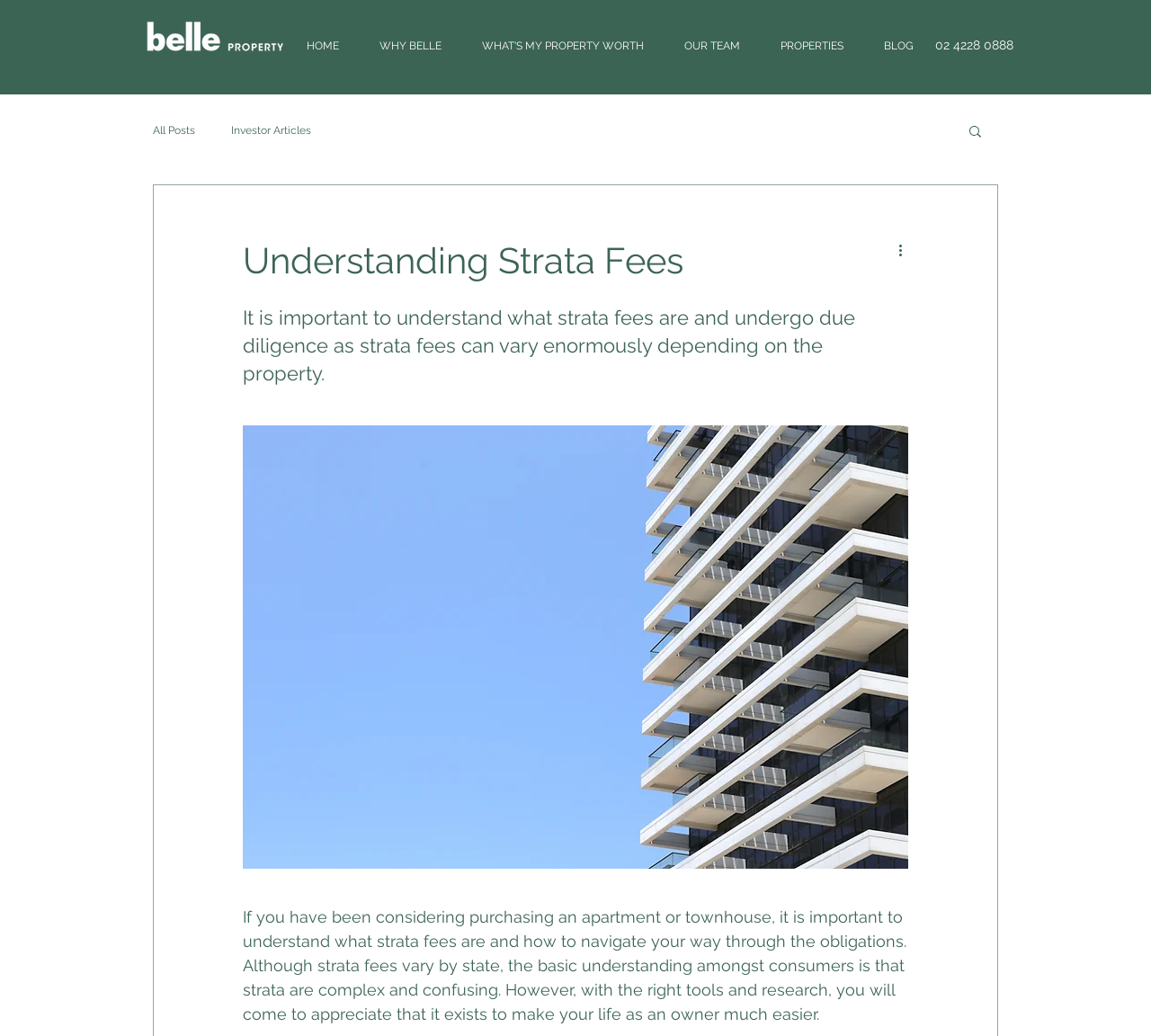What is the navigation menu item after 'HOME'?
Offer a detailed and exhaustive answer to the question.

I found this information by looking at the navigation menu items, which are listed horizontally at the top of the webpage. The item after 'HOME' is 'WHY BELLE'.